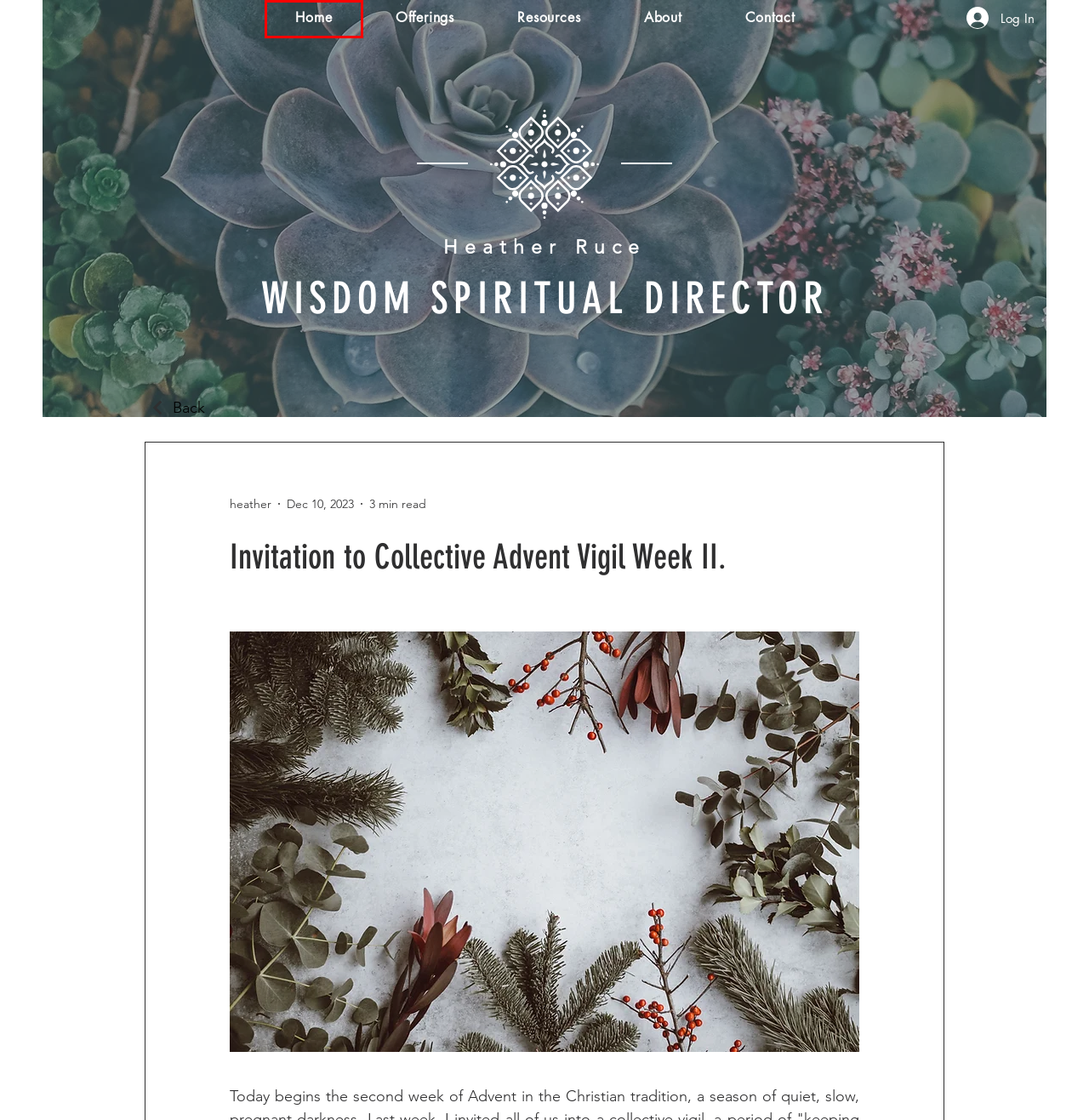A screenshot of a webpage is provided, featuring a red bounding box around a specific UI element. Identify the webpage description that most accurately reflects the new webpage after interacting with the selected element. Here are the candidates:
A. About | Heather Ruce
B. Reflections | Heather Ruce
C. First and Second Body.
D. Everything has to be done today.
E. Invitation to Collective Advent Vigil Week I.
F. Easter Time Continues.
G. Heather Ruce | Wisdom Spiritual Director | San Diego
H. Contact | Heather Ruce

G